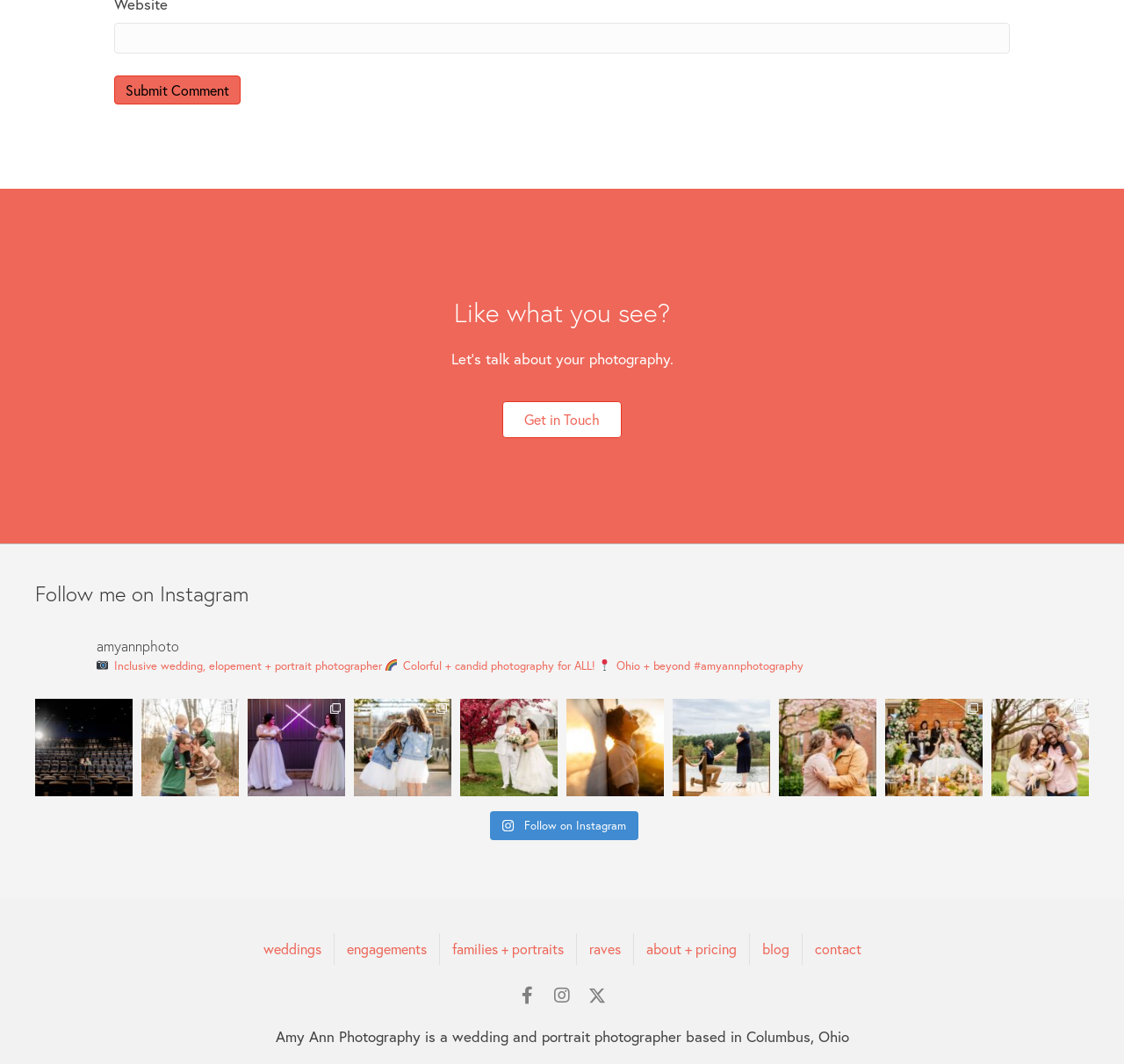Determine the bounding box coordinates of the element that should be clicked to execute the following command: "Submit a comment".

[0.102, 0.071, 0.214, 0.098]